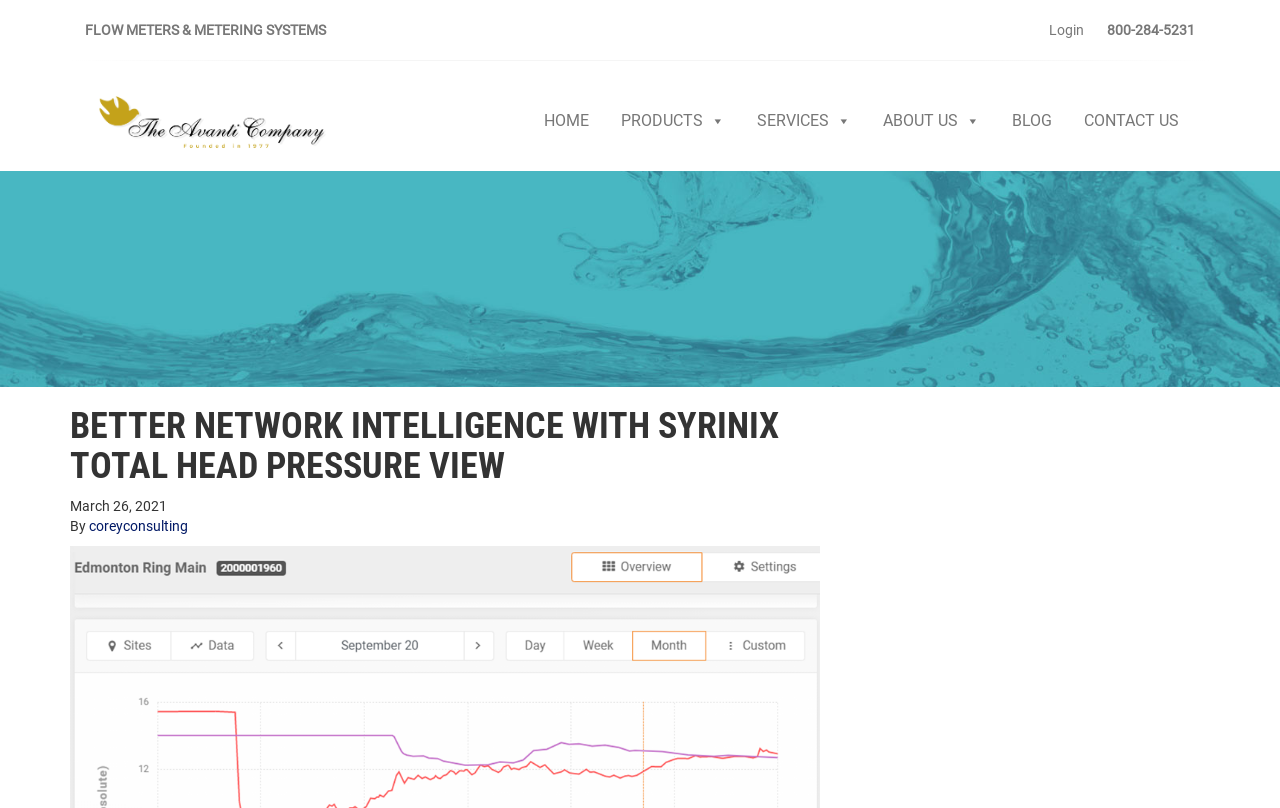What is the phone number on the top right?
Based on the visual information, provide a detailed and comprehensive answer.

I found the phone number by looking at the top right section of the webpage, where I saw a static text element with the phone number '800-284-5231'.